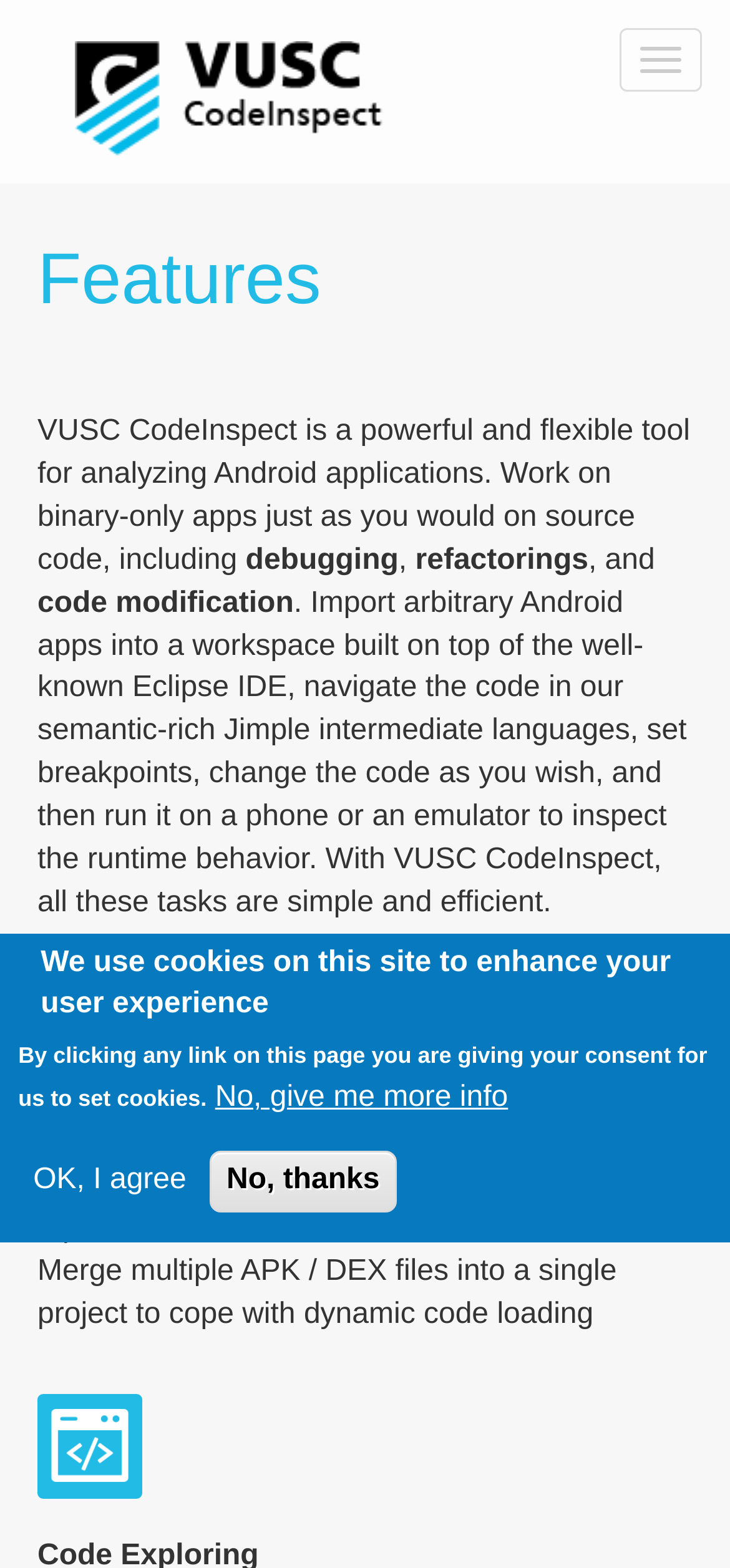Given the element description: "parent_node: Toggle navigation title="Home"", predict the bounding box coordinates of this UI element. The coordinates must be four float numbers between 0 and 1, given as [left, top, right, bottom].

[0.064, 0.008, 0.692, 0.117]